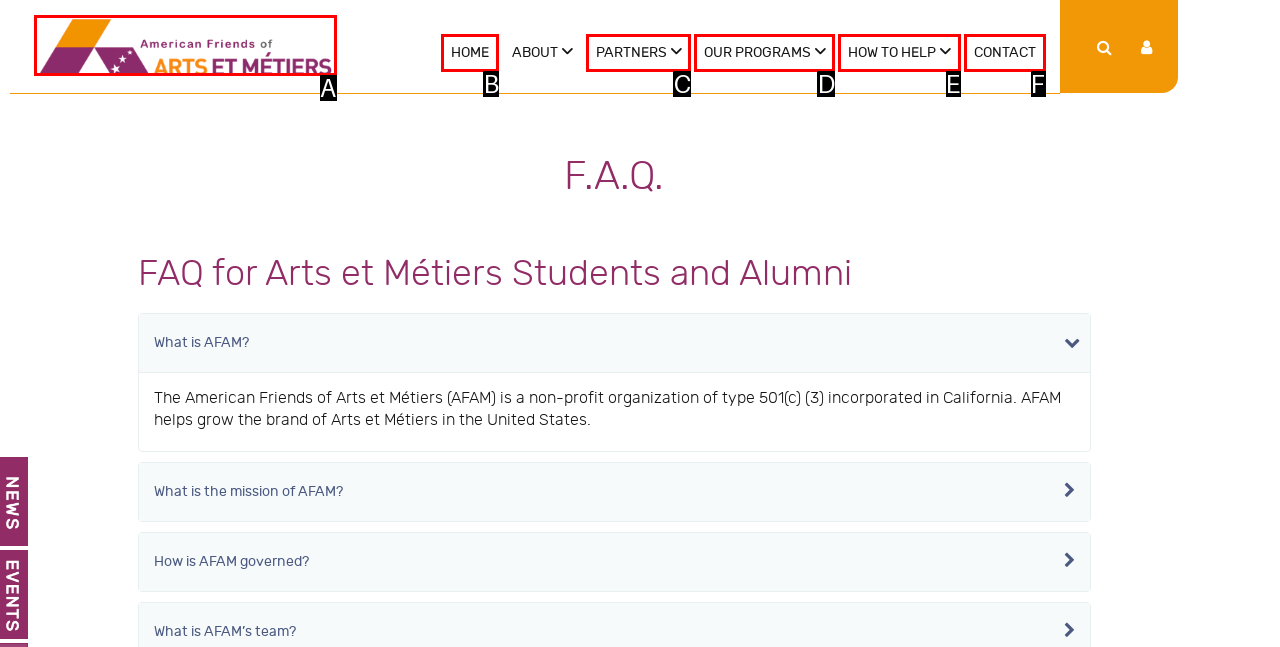Which UI element corresponds to this description: How to Help
Reply with the letter of the correct option.

E